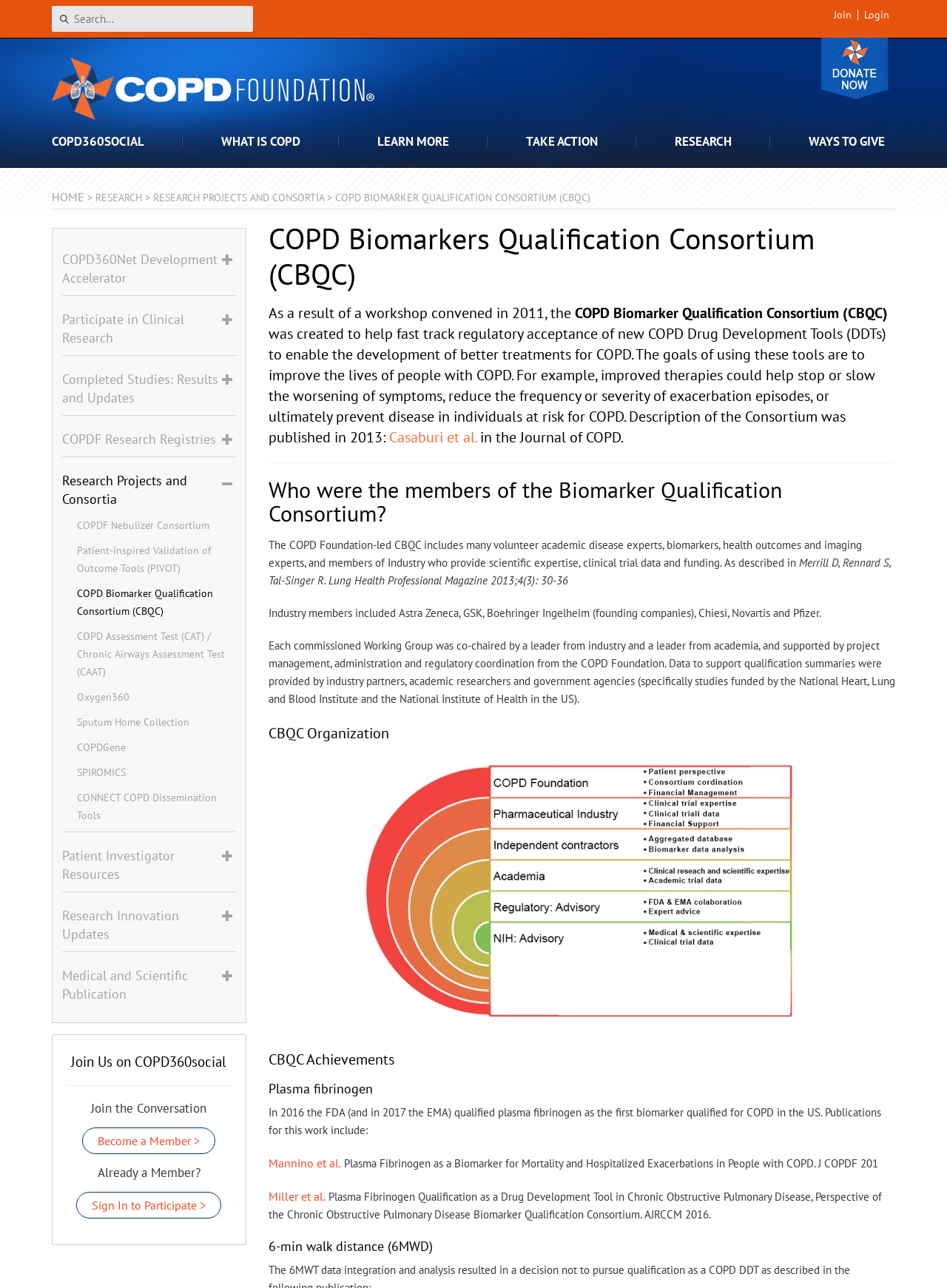Determine the bounding box coordinates for the element that should be clicked to follow this instruction: "Learn more about COPD". The coordinates should be given as four float numbers between 0 and 1, in the format [left, top, right, bottom].

[0.234, 0.103, 0.317, 0.116]